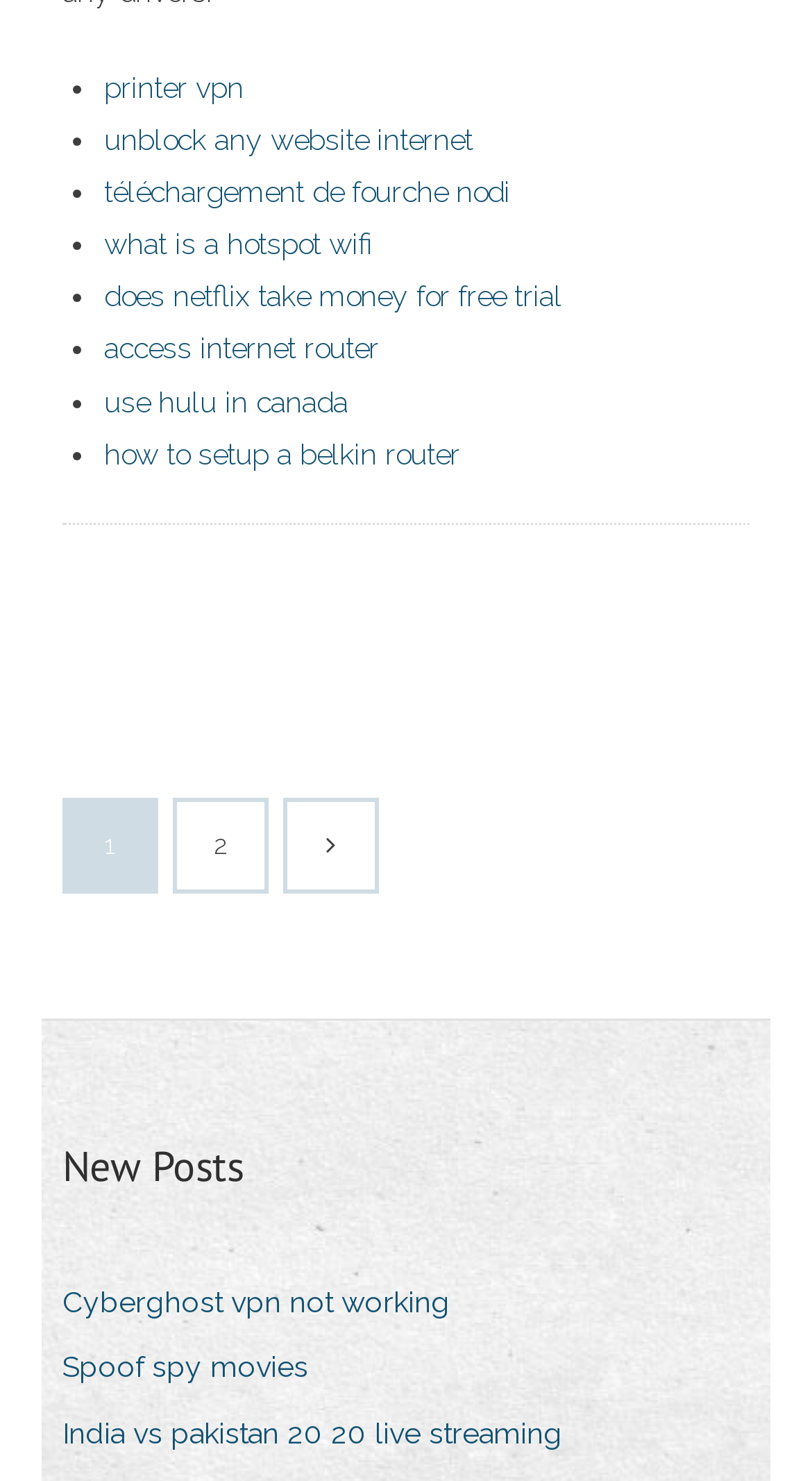Please examine the image and answer the question with a detailed explanation:
How many links are in the 'New Posts' section?

I counted the number of links in the 'New Posts' section and found three links: 'Cyberghost vpn not working', 'Spoof spy movies', and 'India vs pakistan 20 20 live streaming'.